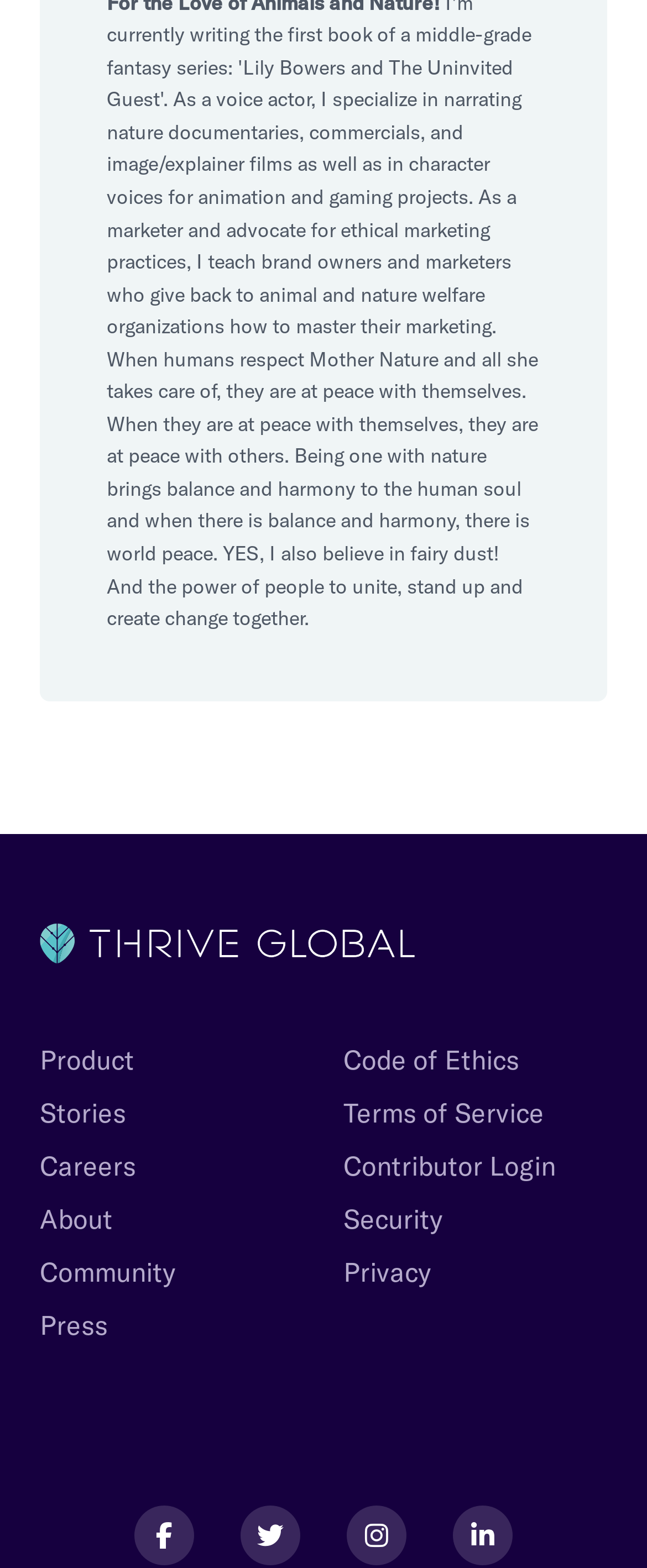Identify the bounding box coordinates of the section that should be clicked to achieve the task described: "View map and directions".

None